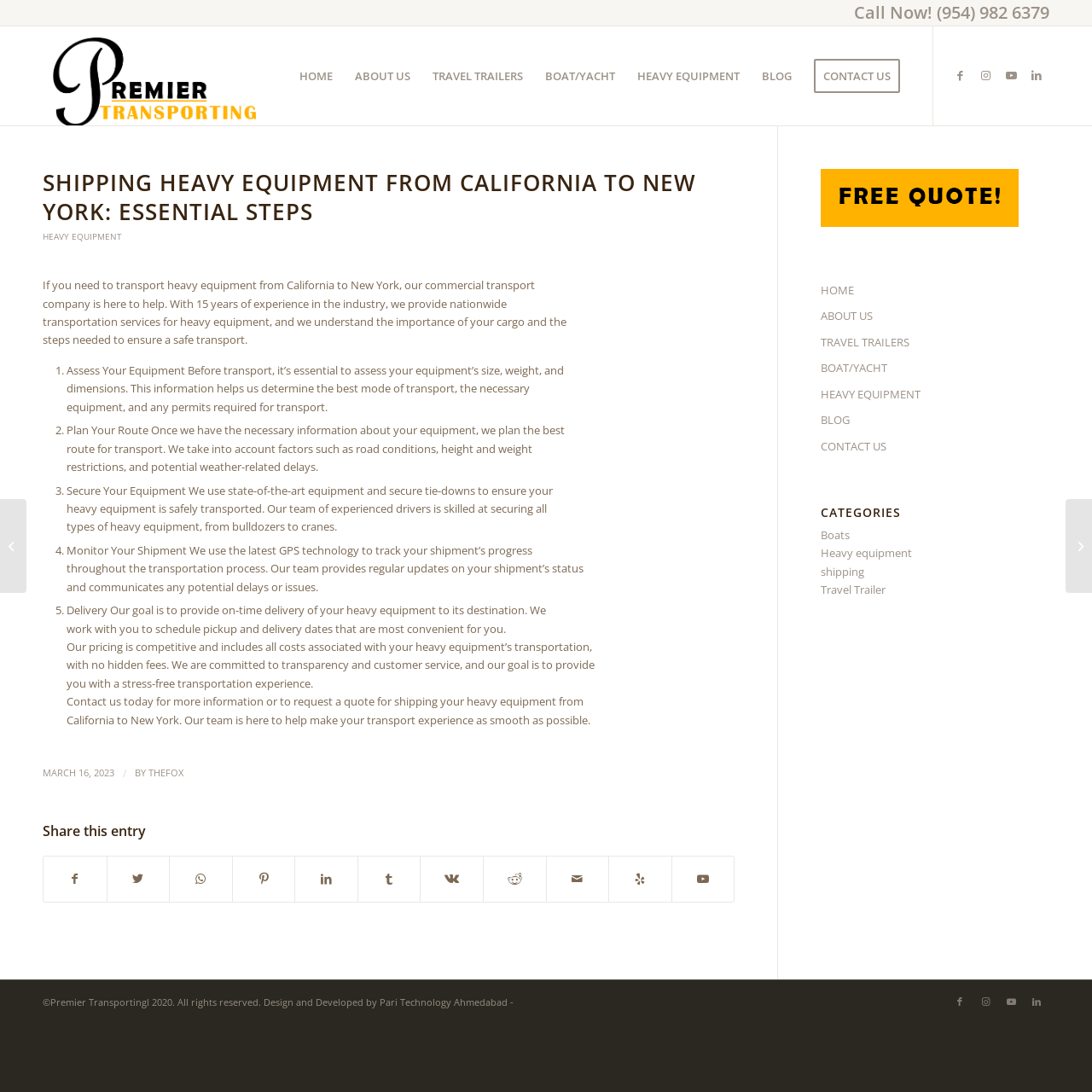Provide a thorough description of the webpage you see.

This webpage is about shipping heavy equipment from California to New York, provided by Premier Transporting, a commercial transport company with 15 years of experience in the industry. 

At the top of the page, there is a call-to-action button "Call Now! (954) 982 6379" and a logo of Premier Transporting, which is also a link to the company's homepage. Below the logo, there is a navigation menu with links to different sections of the website, including "HOME", "ABOUT US", "TRAVEL TRAILERS", "BOAT/YACHT", "HEAVY EQUIPMENT", "BLOG", and "CONTACT US". 

On the left side of the page, there is a main content area that takes up most of the page's width. The title of the page "SHIPPING HEAVY EQUIPMENT FROM CALIFORNIA TO NEW YORK: ESSENTIAL STEPS" is displayed prominently at the top of this area. Below the title, there is a brief introduction to the company's services, followed by a five-step guide on how to transport heavy equipment safely and efficiently. Each step is numbered and includes a brief description of the process. 

On the right side of the page, there is a complementary section that takes up about a quarter of the page's width. This section contains a few links to social media platforms, including Facebook, Instagram, Youtube, and LinkedIn. 

At the bottom of the page, there is a section with a date "MARCH 16, 2023" and an author's name "THEFOX". Below this section, there are links to share the article on various social media platforms.